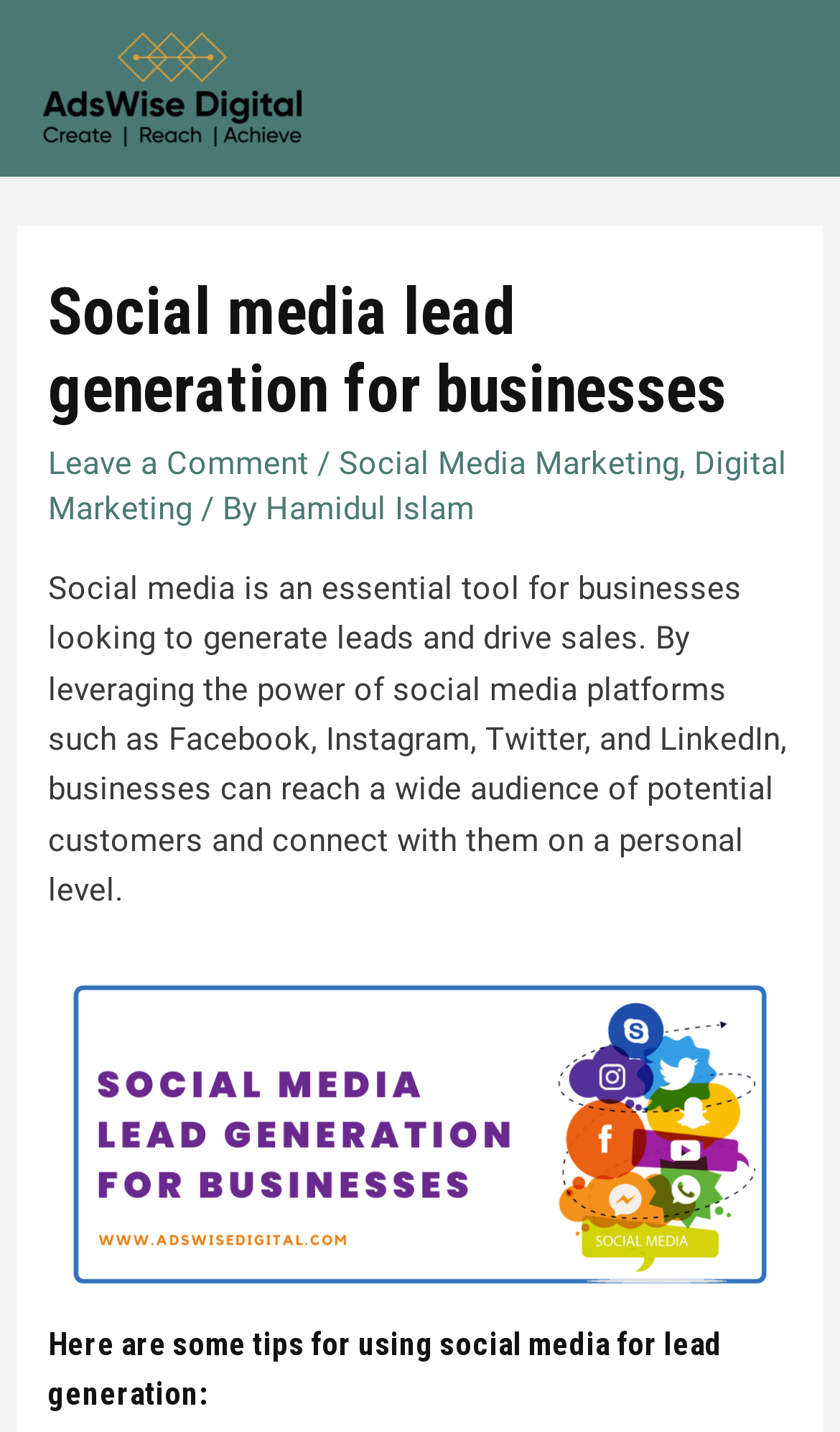Can you locate the main headline on this webpage and provide its text content?

Social media lead generation for businesses